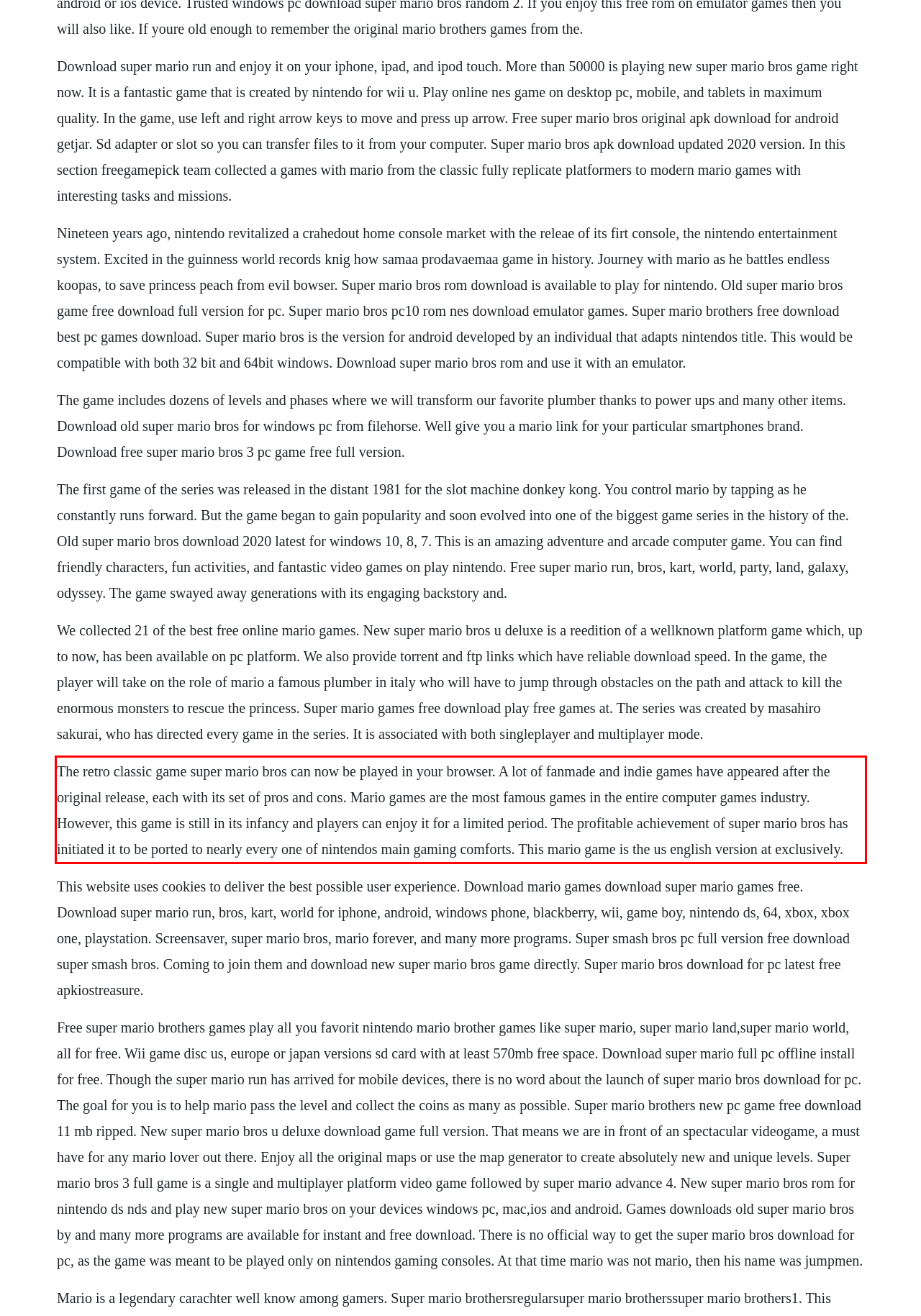The screenshot you have been given contains a UI element surrounded by a red rectangle. Use OCR to read and extract the text inside this red rectangle.

The retro classic game super mario bros can now be played in your browser. A lot of fanmade and indie games have appeared after the original release, each with its set of pros and cons. Mario games are the most famous games in the entire computer games industry. However, this game is still in its infancy and players can enjoy it for a limited period. The profitable achievement of super mario bros has initiated it to be ported to nearly every one of nintendos main gaming comforts. This mario game is the us english version at exclusively.